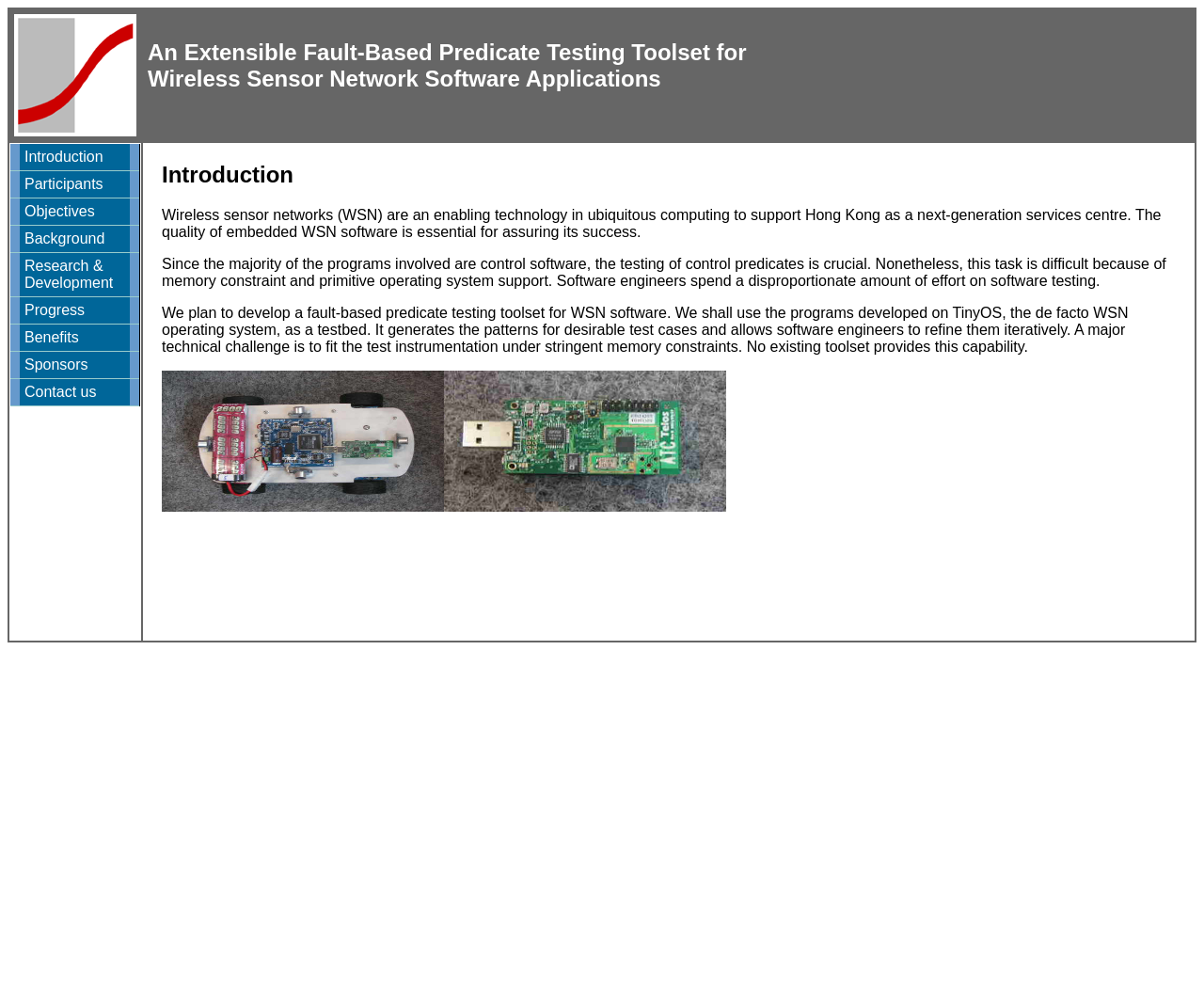Highlight the bounding box coordinates of the element you need to click to perform the following instruction: "Call us."

None